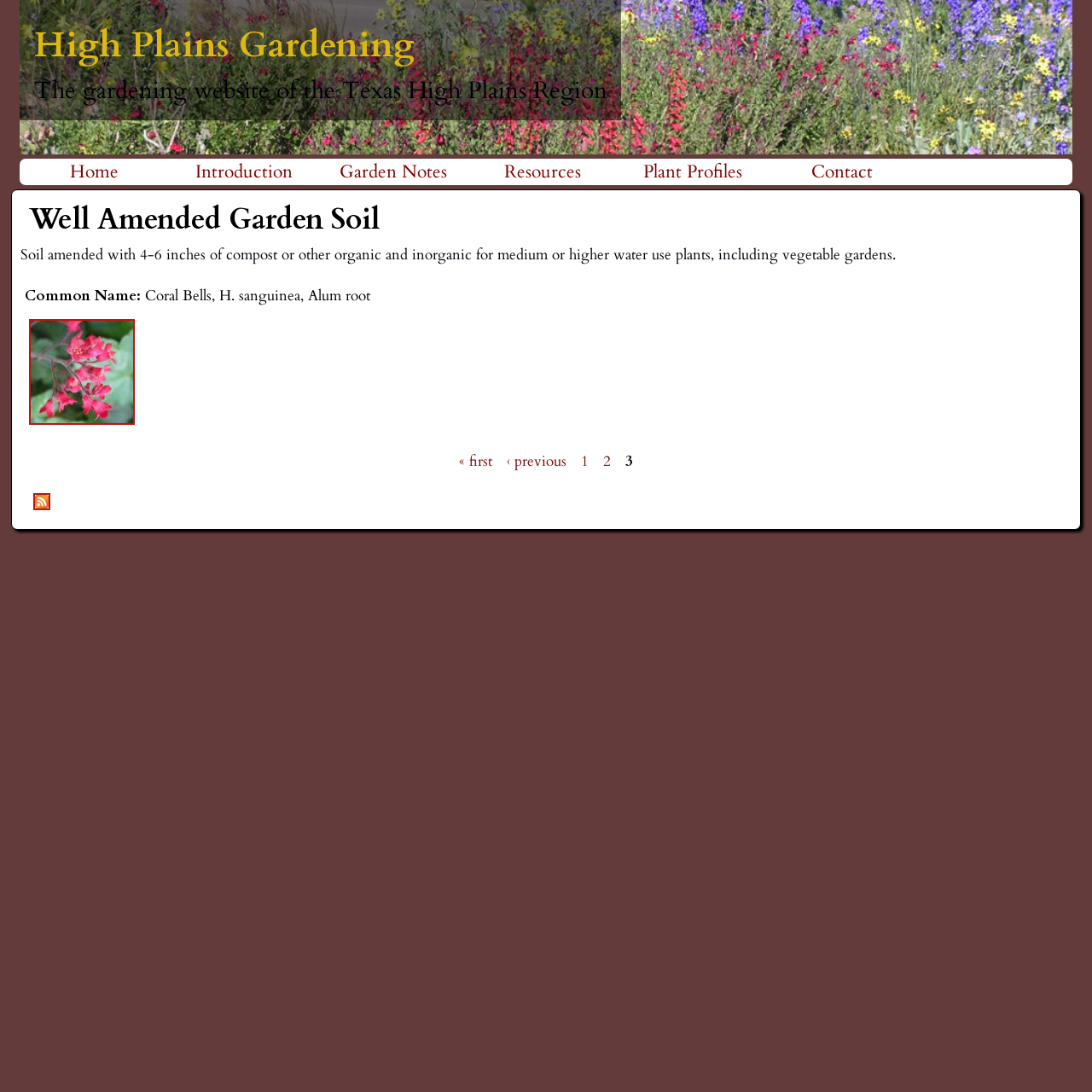Find the bounding box coordinates of the element I should click to carry out the following instruction: "Click on '« first'".

[0.421, 0.413, 0.451, 0.431]